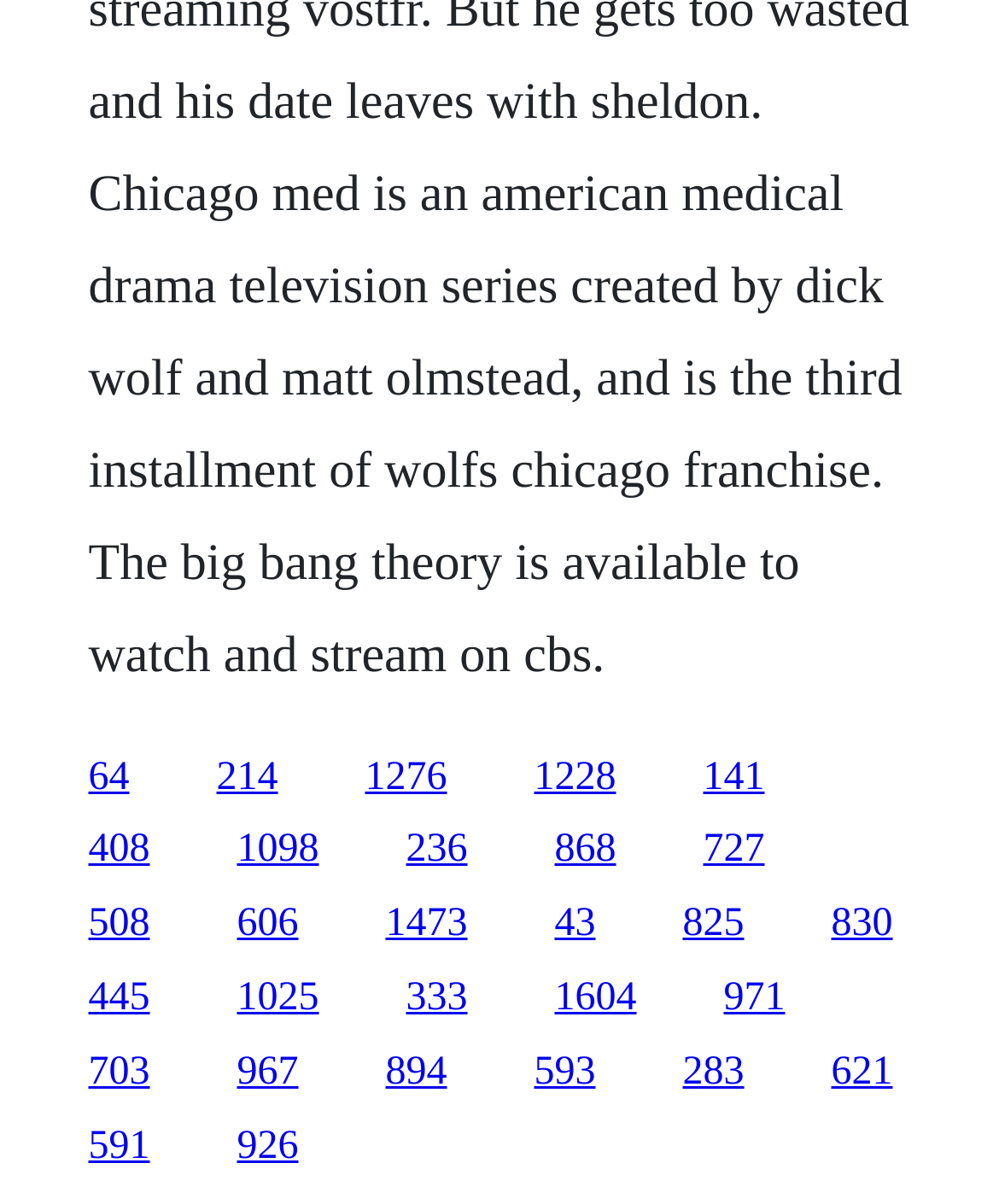Please reply to the following question using a single word or phrase: 
What is the horizontal position of the link '830'?

Rightmost